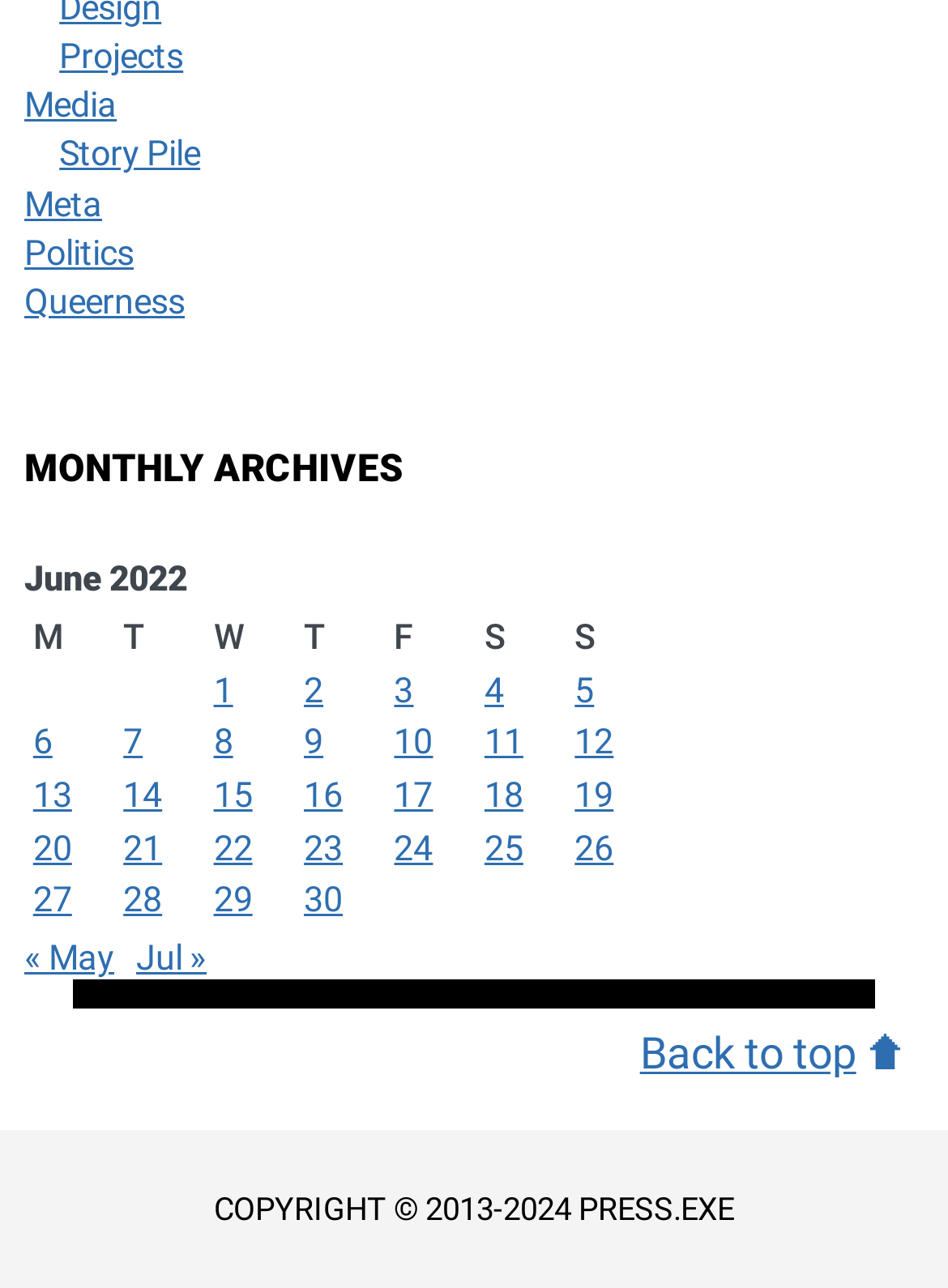Please determine the bounding box coordinates of the element to click in order to execute the following instruction: "Read posts published on 1 June 2022". The coordinates should be four float numbers between 0 and 1, specified as [left, top, right, bottom].

[0.216, 0.517, 0.311, 0.558]